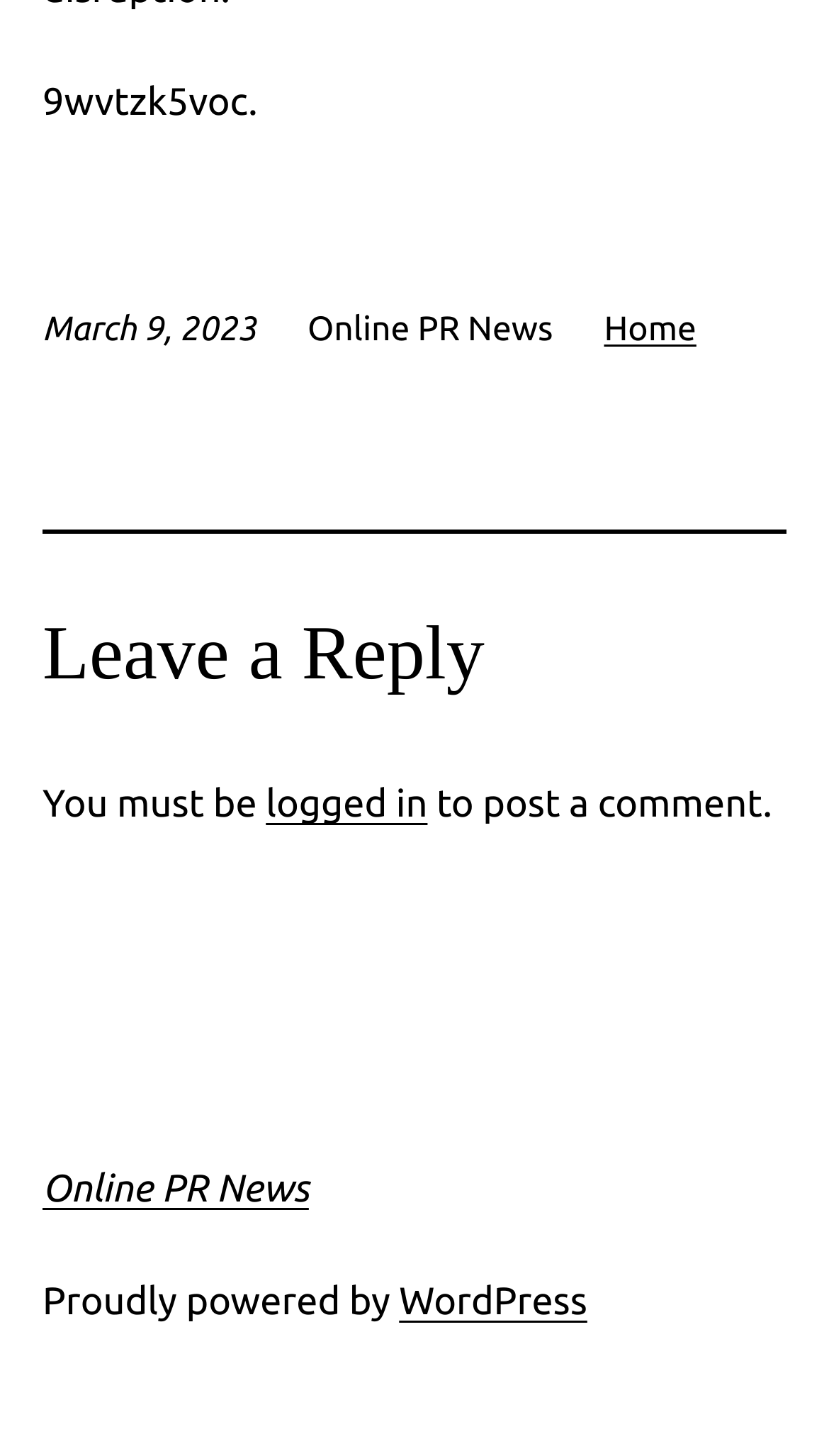Please answer the following question using a single word or phrase: What is required to post a comment?

Logged in